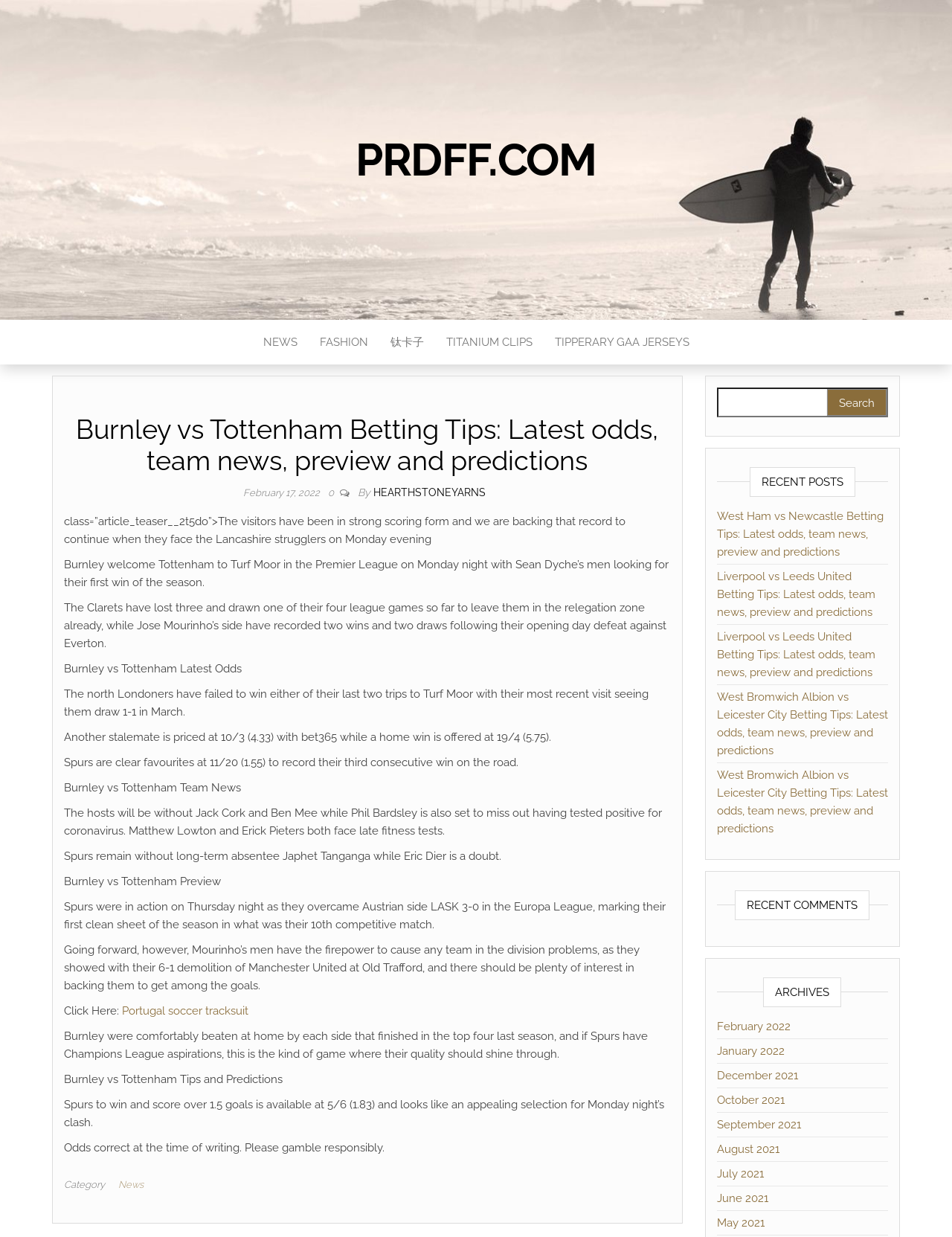Can you find the bounding box coordinates for the element to click on to achieve the instruction: "Click on the 'West Ham vs Newcastle Betting Tips: Latest odds, team news, preview and predictions' link"?

[0.753, 0.412, 0.928, 0.452]